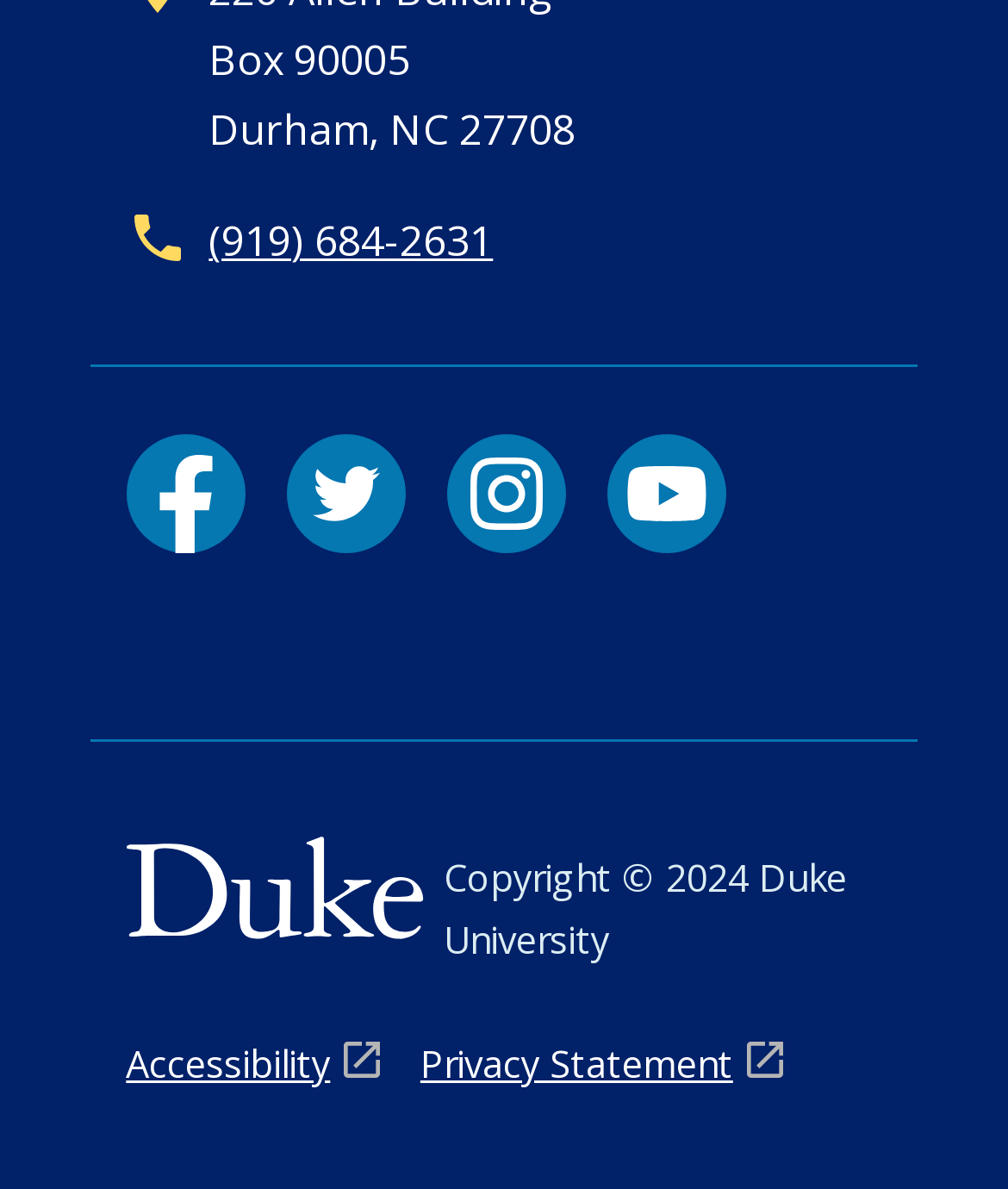Please specify the bounding box coordinates for the clickable region that will help you carry out the instruction: "Go to Duke University homepage".

[0.125, 0.7, 0.419, 0.832]